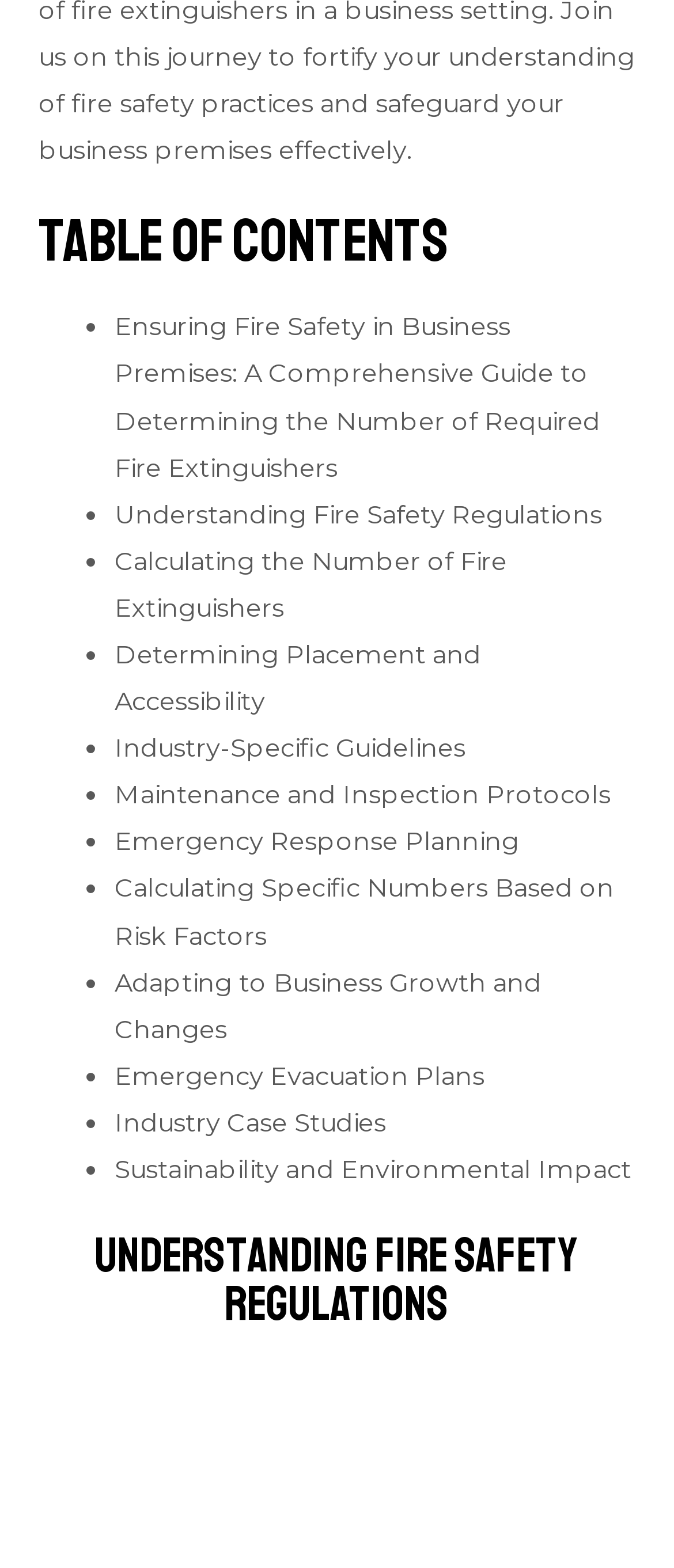Provide a single word or phrase to answer the given question: 
What is the general topic of the webpage?

Fire Safety